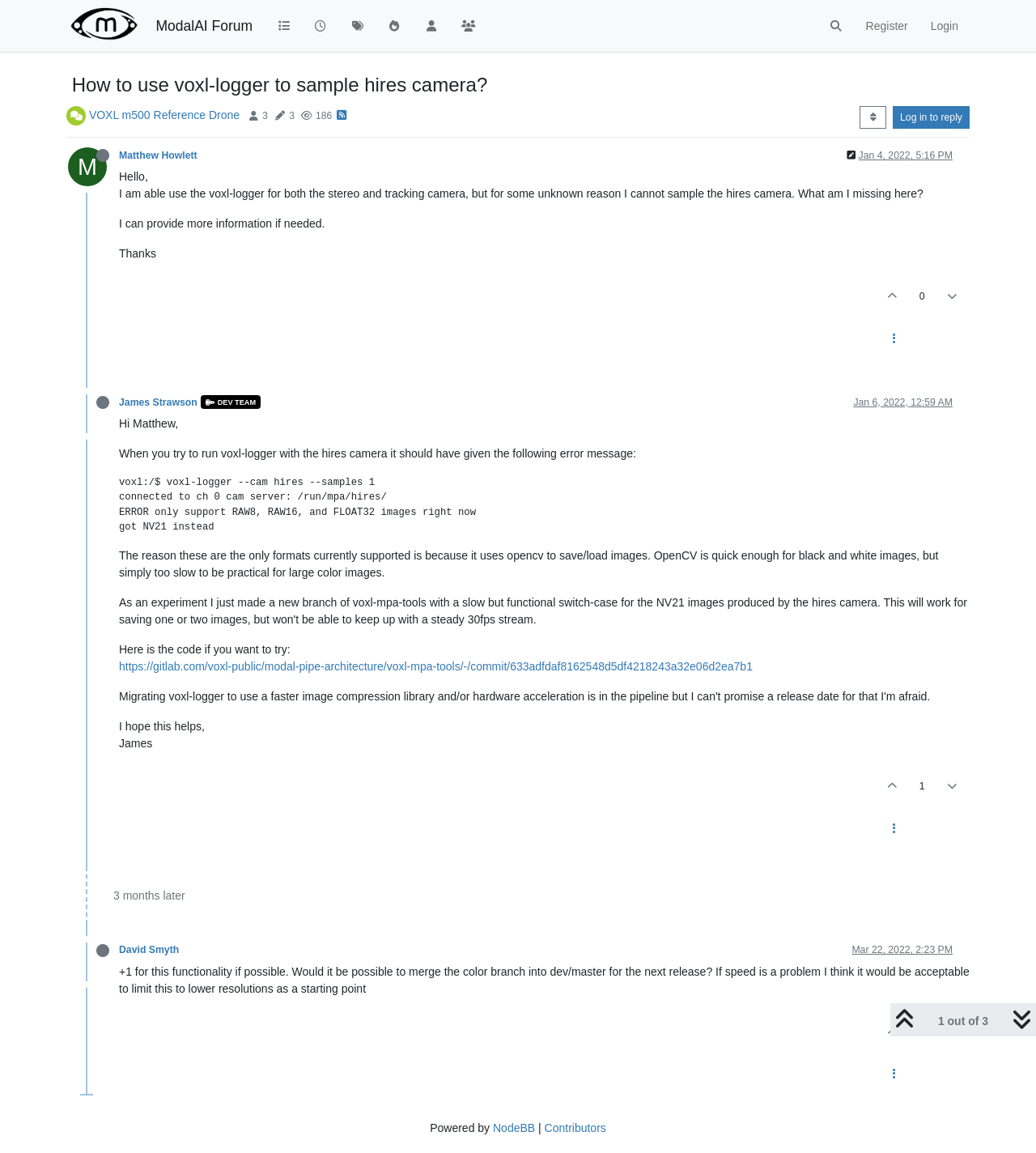What is the purpose of the voxl-logger tool?
Provide an in-depth answer to the question, covering all aspects.

The purpose of the voxl-logger tool can be inferred from the discussion, where the user is trying to sample images from the hires camera using the voxl-logger tool, and the responses provide guidance on how to do so.